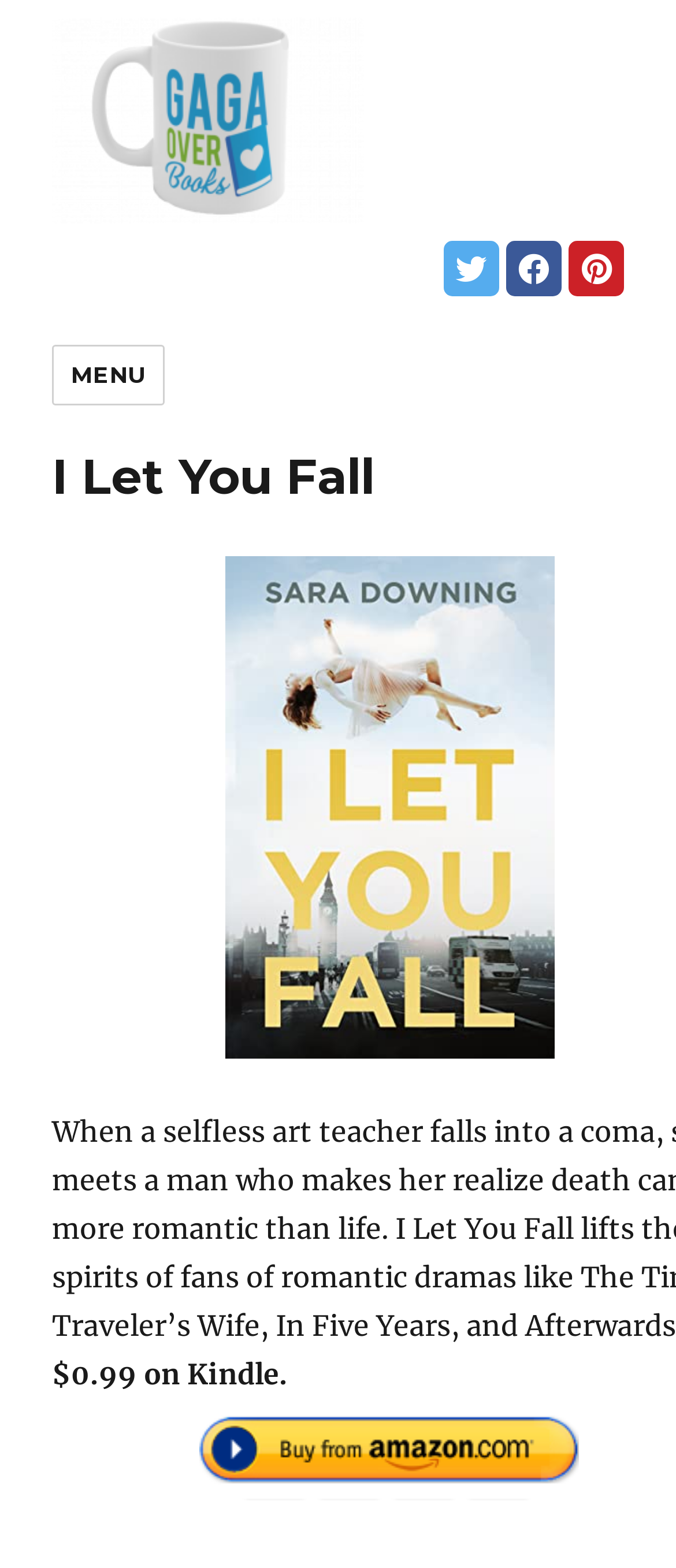What is the icon above the MENU button?
Please look at the screenshot and answer in one word or a short phrase.

Three horizontal lines